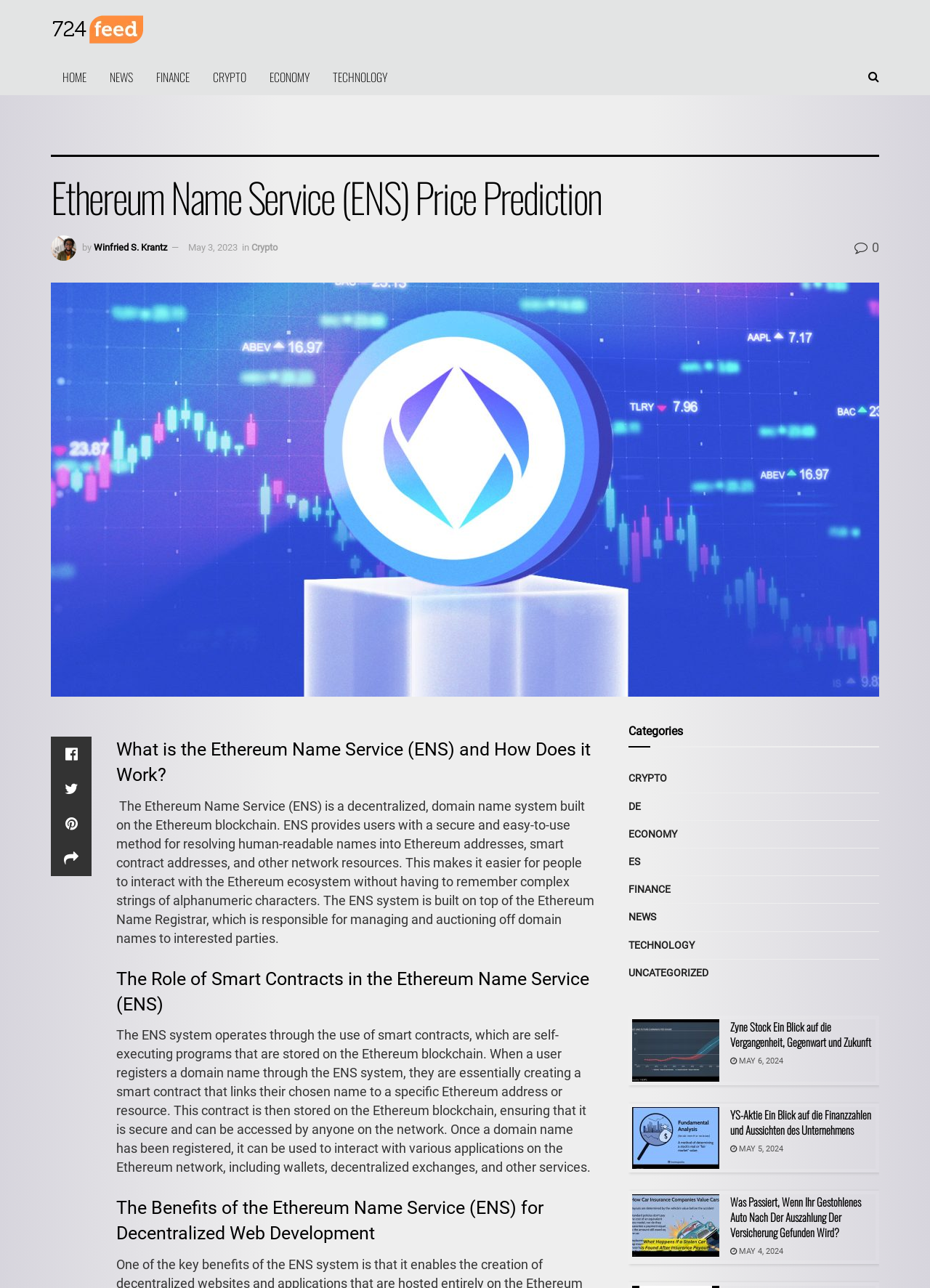Please answer the following question as detailed as possible based on the image: 
What is the purpose of the Ethereum Name Service (ENS)?

I found the purpose of ENS by reading the text in the element with the heading 'What is the Ethereum Name Service (ENS) and How Does it Work?'.